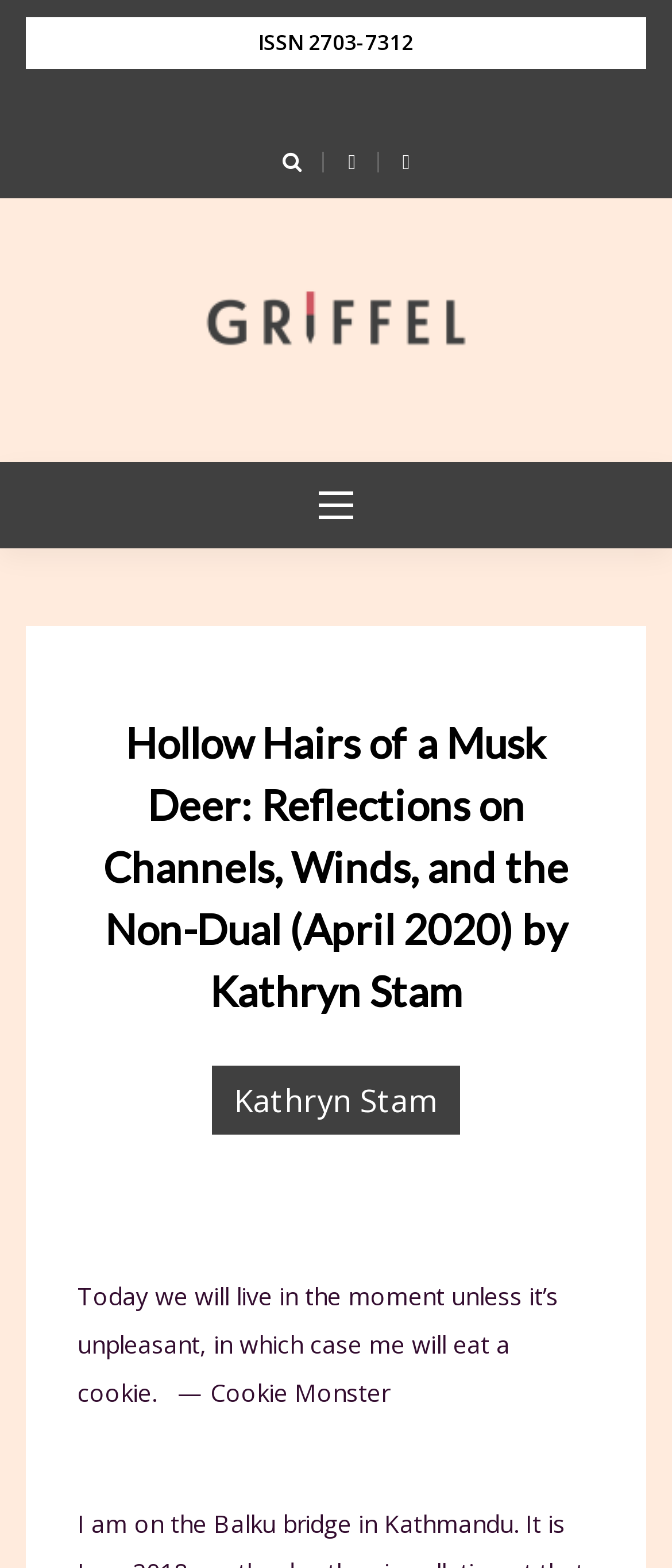Generate an in-depth caption that captures all aspects of the webpage.

The webpage appears to be a blog post or article page. At the top, there is a header section with a title "Hollow Hairs of a Musk Deer: Reflections on Channels, Winds, and the Non-Dual (April 2020) by Kathryn Stam". Below the title, there is a quote from Cookie Monster, which reads "Today we will live in the moment unless it’s unpleasant, in which case me will eat a cookie." 

On the top-right corner, there are three icons represented by Unicode characters: '\uf002', '\uf09a', and '\uf16d'. These icons are aligned horizontally and are relatively small in size. 

To the left of the icons, there is a link "ISSN 2703-7312" which is positioned near the top of the page. 

In the main content area, there is a table layout with a nested table structure. The outer table spans most of the page width, and the inner table is slightly narrower. Within the inner table, there is a link "Griffel" accompanied by an image, also labeled "Griffel". 

On the right side of the page, there is a button that is not expanded, which controls the primary content. Below the button, there is a section with a heading that matches the title of the page. Underneath the heading, there is a link to the author "Kathryn Stam".